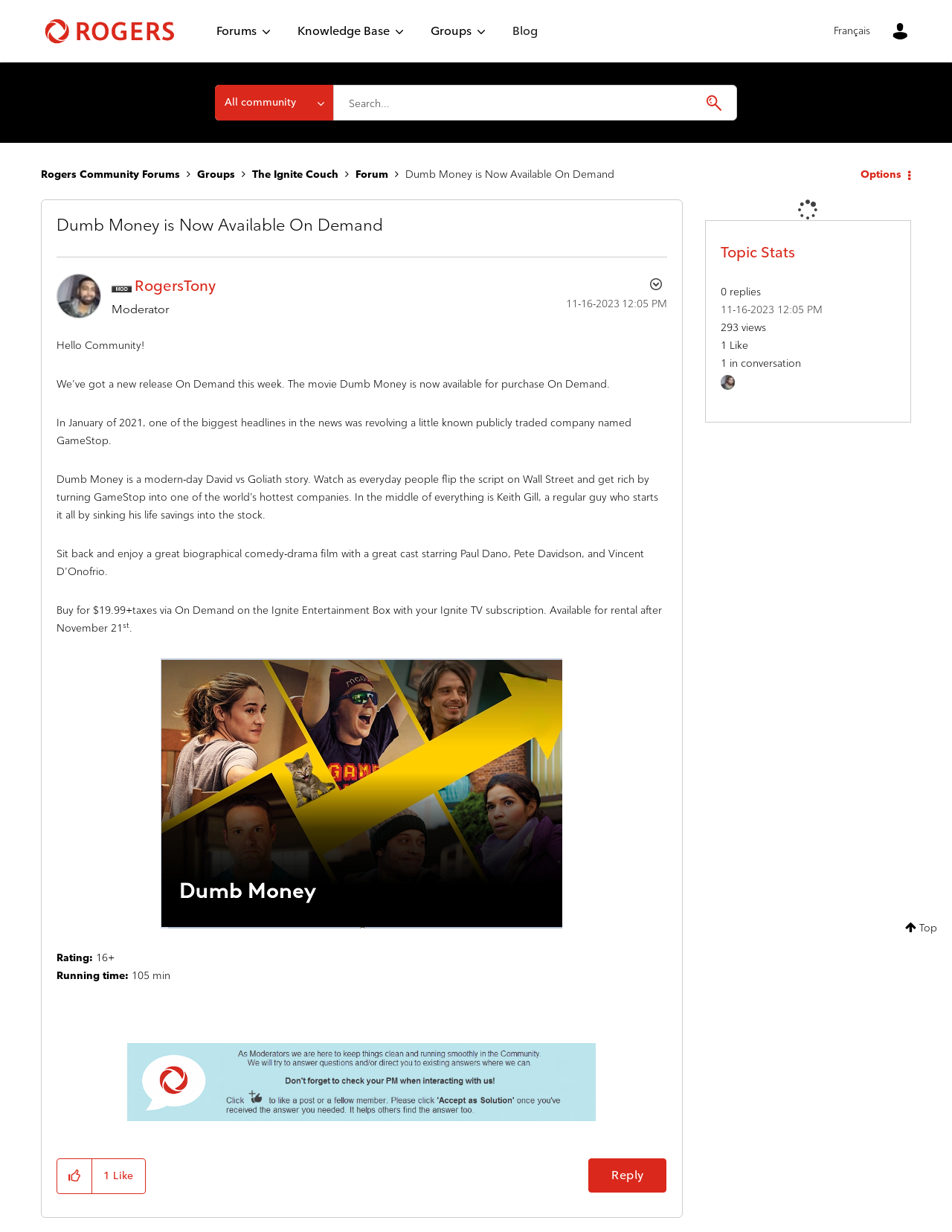Give an extensive and precise description of the webpage.

The webpage is a forum discussion page on the Rogers Community Forums website. At the top, there is a heading "Rogers Community" and a horizontal menu bar with options "Forums", "Knowledge Base", "Groups", and "Blog". On the right side of the top section, there is a link to switch to French and a search bar with a combobox to select the search granularity.

Below the top section, there is a navigation breadcrumb trail showing the path "Rogers Community Forums" > "Groups" > "The Ignite Couch" > "Forum" > "Dumb Money is Now Available On Demand". Next to the breadcrumb trail, there is an "Options" button.

The main content of the page is a discussion post titled "Dumb Money is Now Available On Demand" with a heading and a profile image of the author, RogersTony. The post contains a brief introduction, followed by a description of the movie "Dumb Money" and its availability on demand. The post also includes several static text elements, including the release date, rating, and running time of the movie.

On the right side of the post, there is an image of the movie poster. Below the post, there are buttons to show the post options menu and to reply to the post. There is also a link to give likes to the post and a display of the number of likes.

At the bottom of the page, there is a section titled "Topic Stats" with information about the number of replies, views, and likes for the topic, as well as the date and time of the last post. There is also a link to the author's profile and an image of the author's profile picture. Finally, there is a button to go to the top of the page.